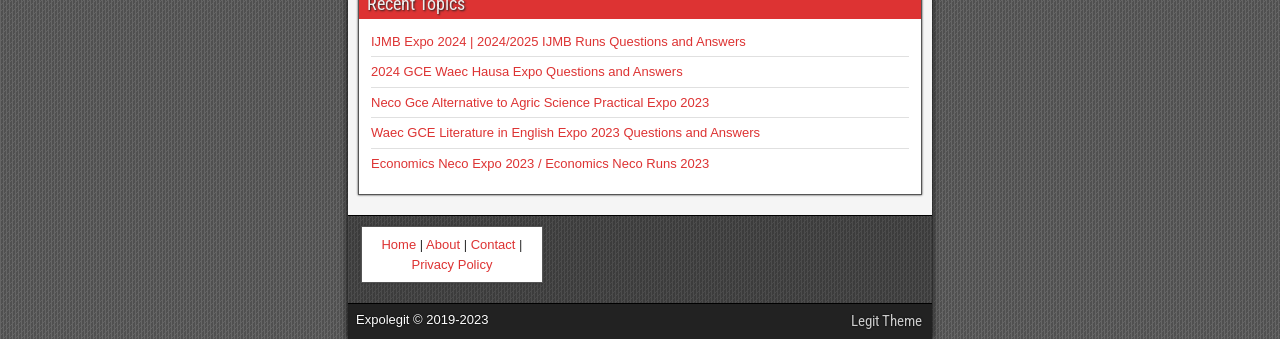Determine the bounding box coordinates of the element that should be clicked to execute the following command: "Visit Home page".

[0.298, 0.699, 0.325, 0.744]